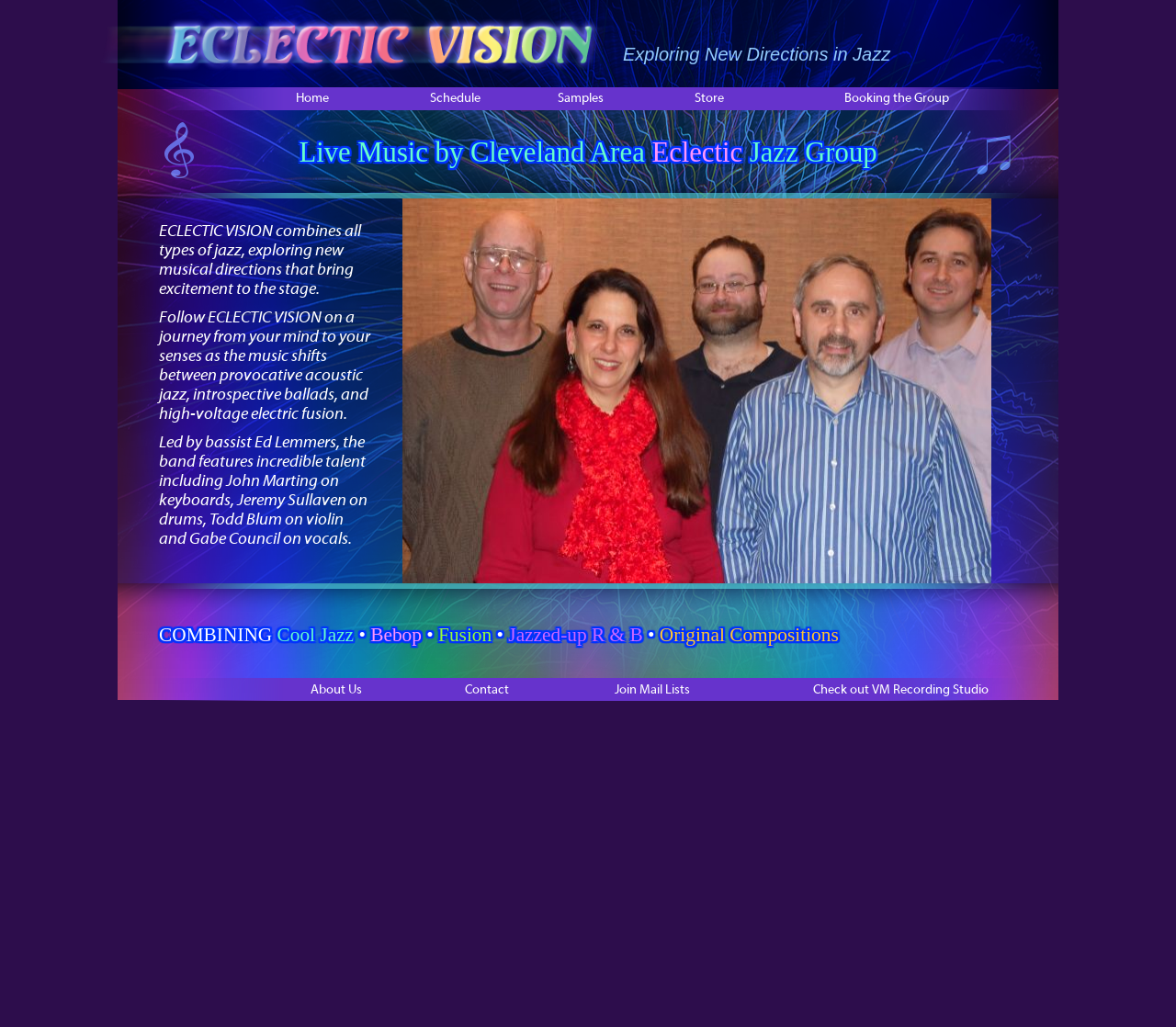What is the name of the jazz group?
Please provide a single word or phrase as your answer based on the image.

Eclectic Vision